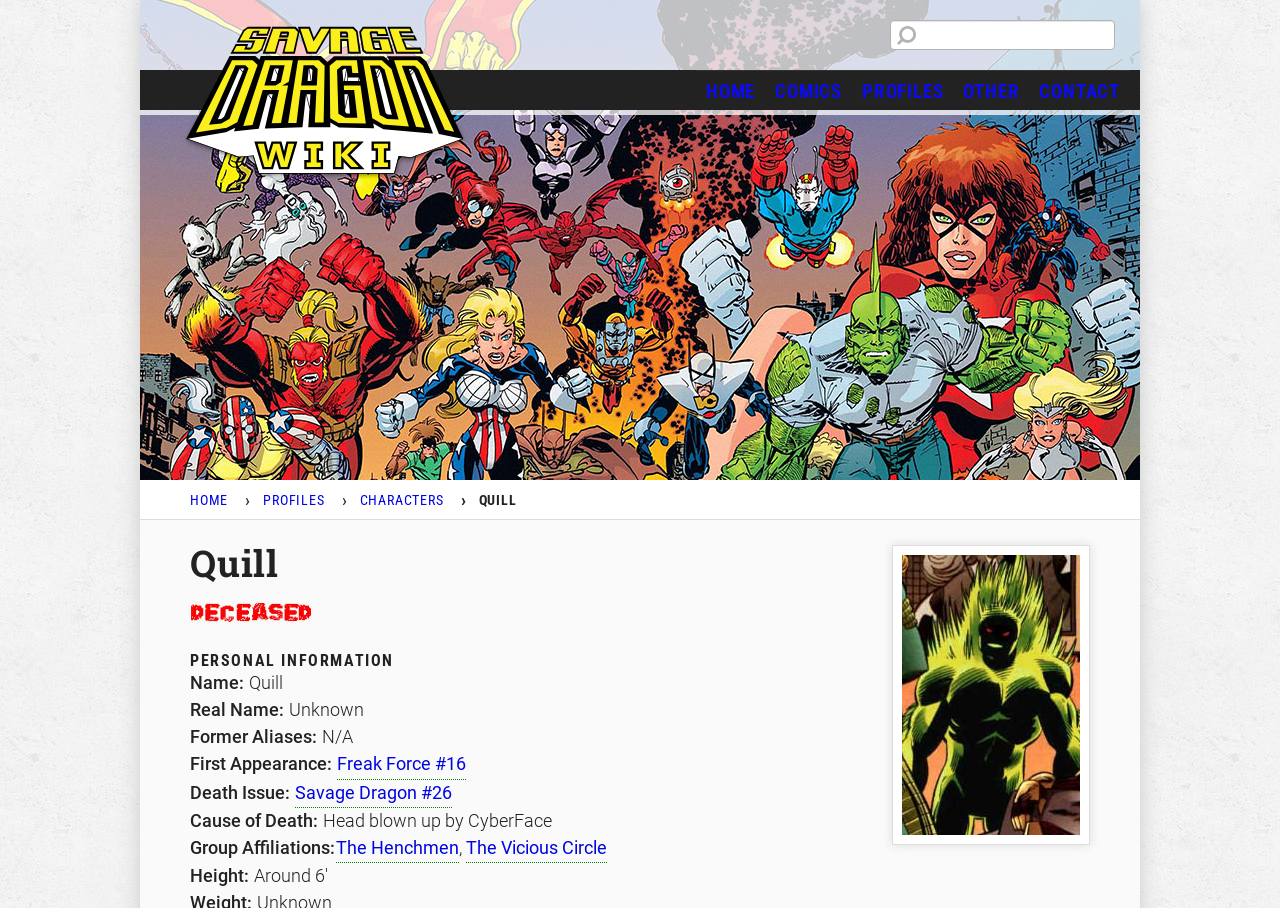Find the bounding box coordinates corresponding to the UI element with the description: "Share by Email". The coordinates should be formatted as [left, top, right, bottom], with values as floats between 0 and 1.

None